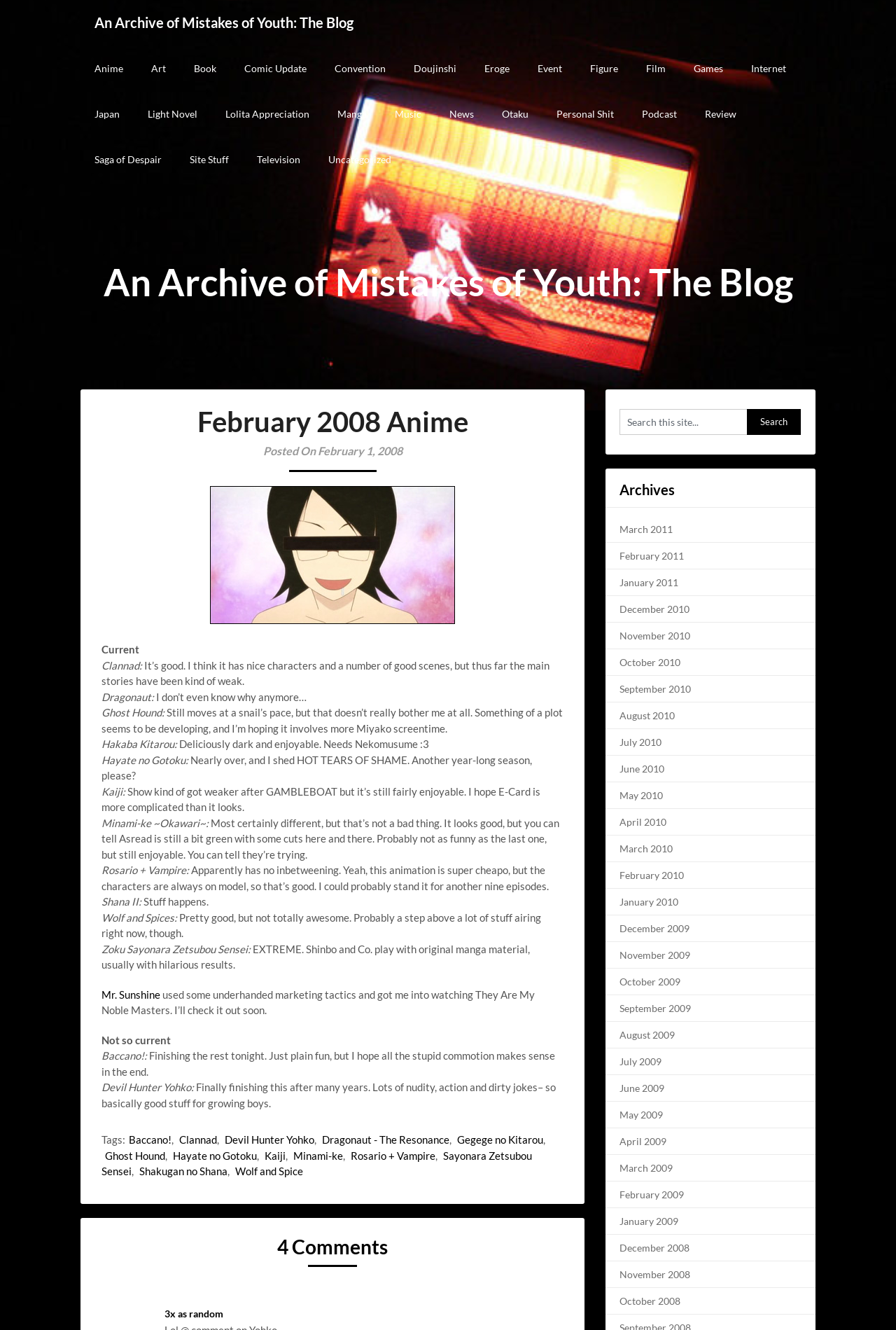What is the author's opinion about the anime 'Hayate no Gotoku'?
Provide a detailed answer to the question, using the image to inform your response.

The author's opinion about the anime 'Hayate no Gotoku' can be found in the StaticText element which says 'Nearly over, and I shed HOT TEARS OF SHAME. Another year-long season, please?' indicating that the author is emotional about the anime ending soon.